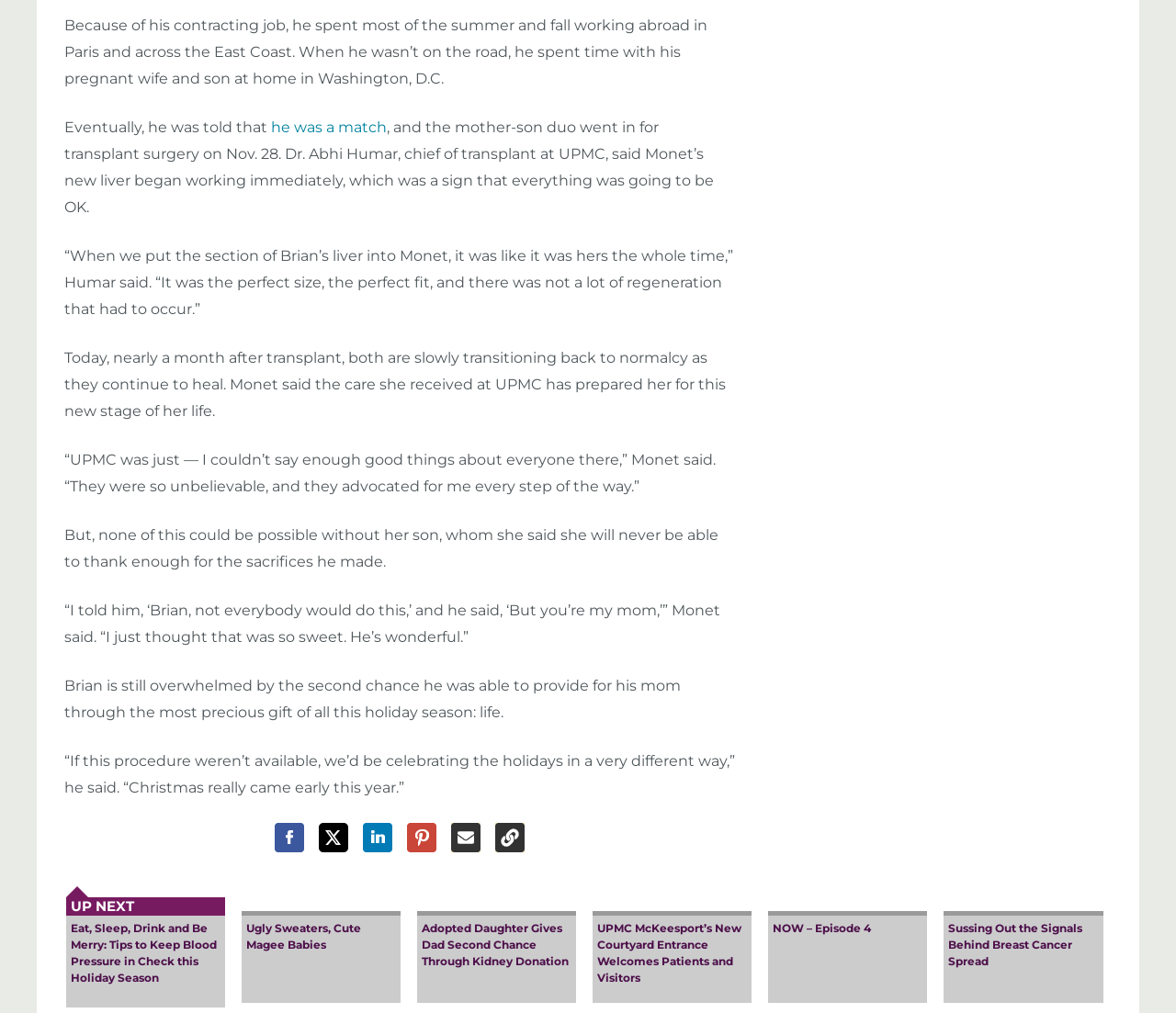Determine the bounding box coordinates for the area that needs to be clicked to fulfill this task: "Watch episode 4 of NOW". The coordinates must be given as four float numbers between 0 and 1, i.e., [left, top, right, bottom].

[0.653, 0.863, 0.789, 0.99]